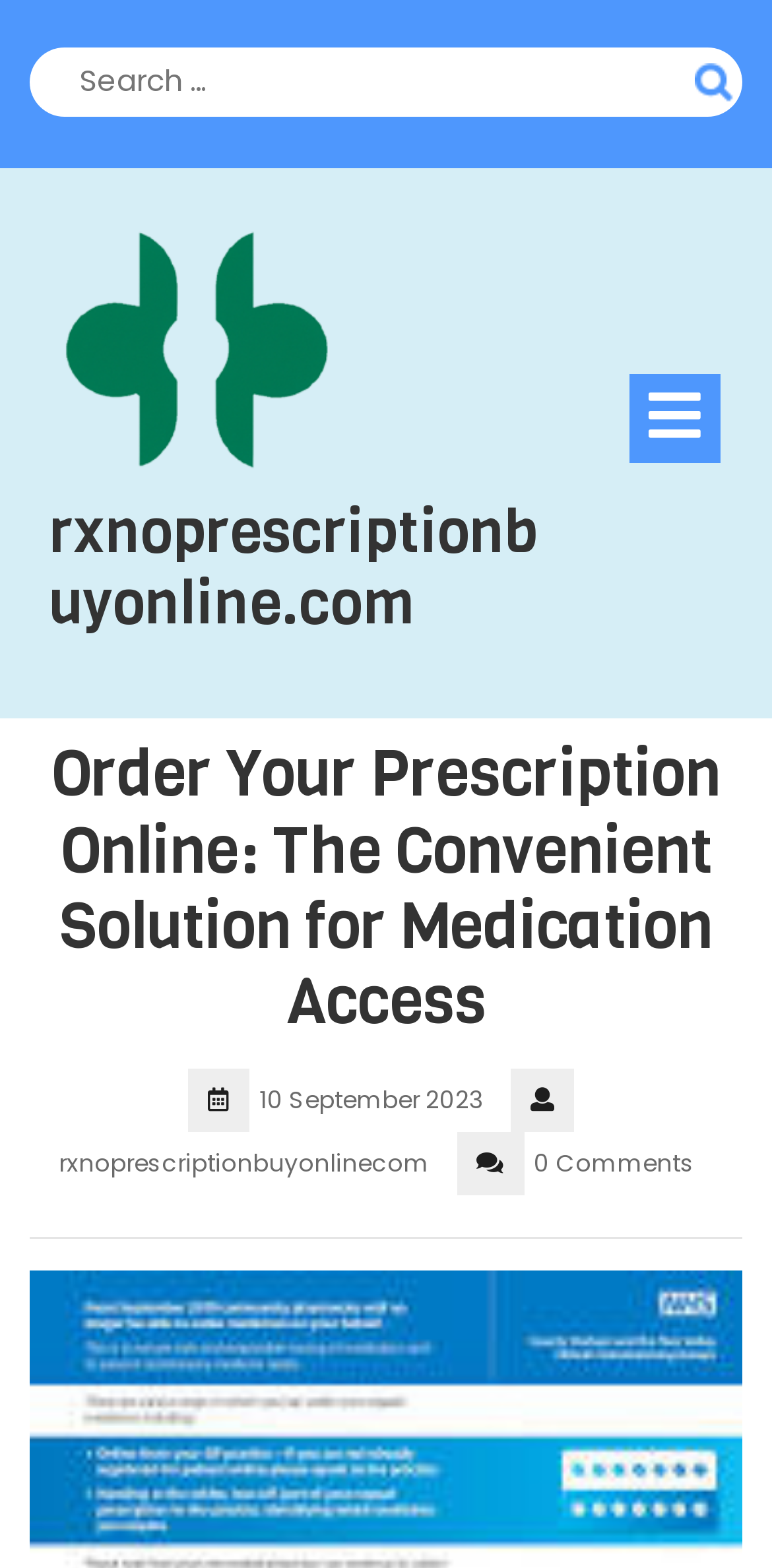Refer to the screenshot and give an in-depth answer to this question: What is the purpose of the search box?

I inferred the purpose of the search box by its label 'Search …' and the presence of a search button next to it, which suggests that users can input keywords to search for specific content on the website.